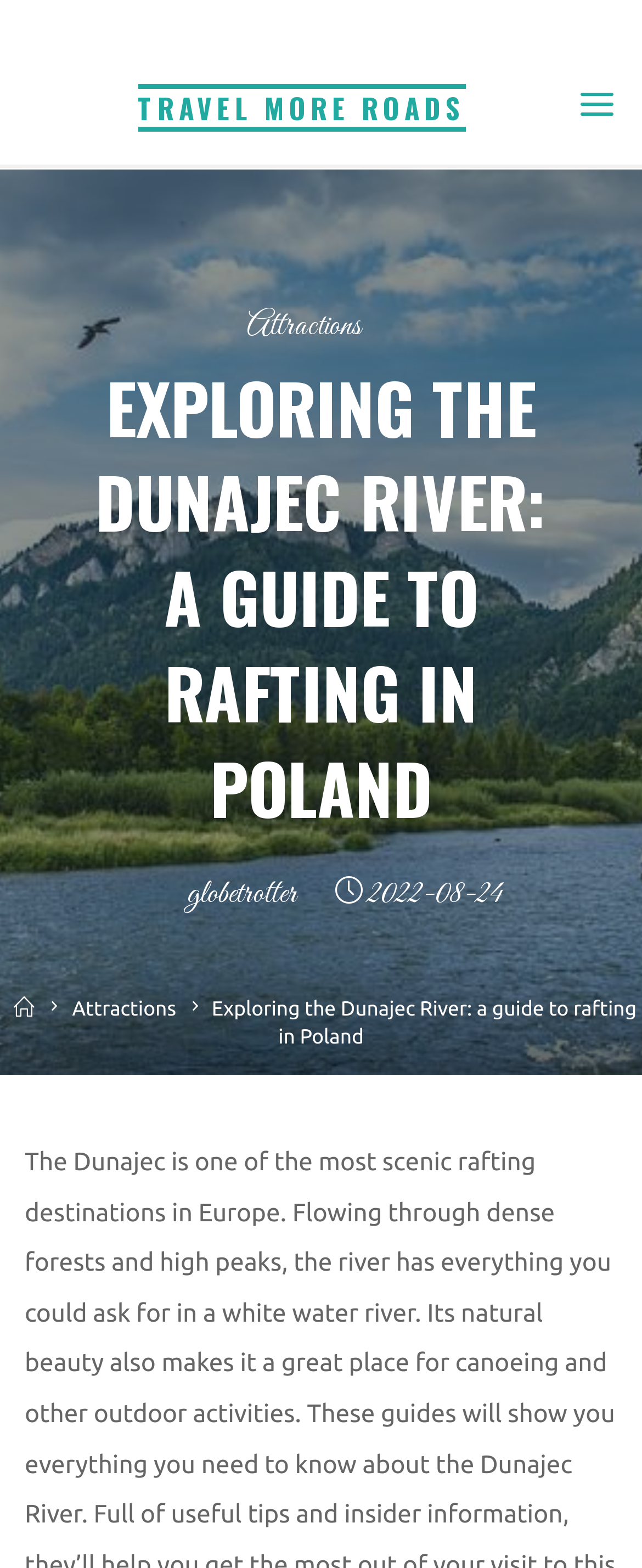Provide the bounding box coordinates of the HTML element this sentence describes: "parent_node: TRAVEL MORE ROADS".

[0.899, 0.055, 0.961, 0.08]